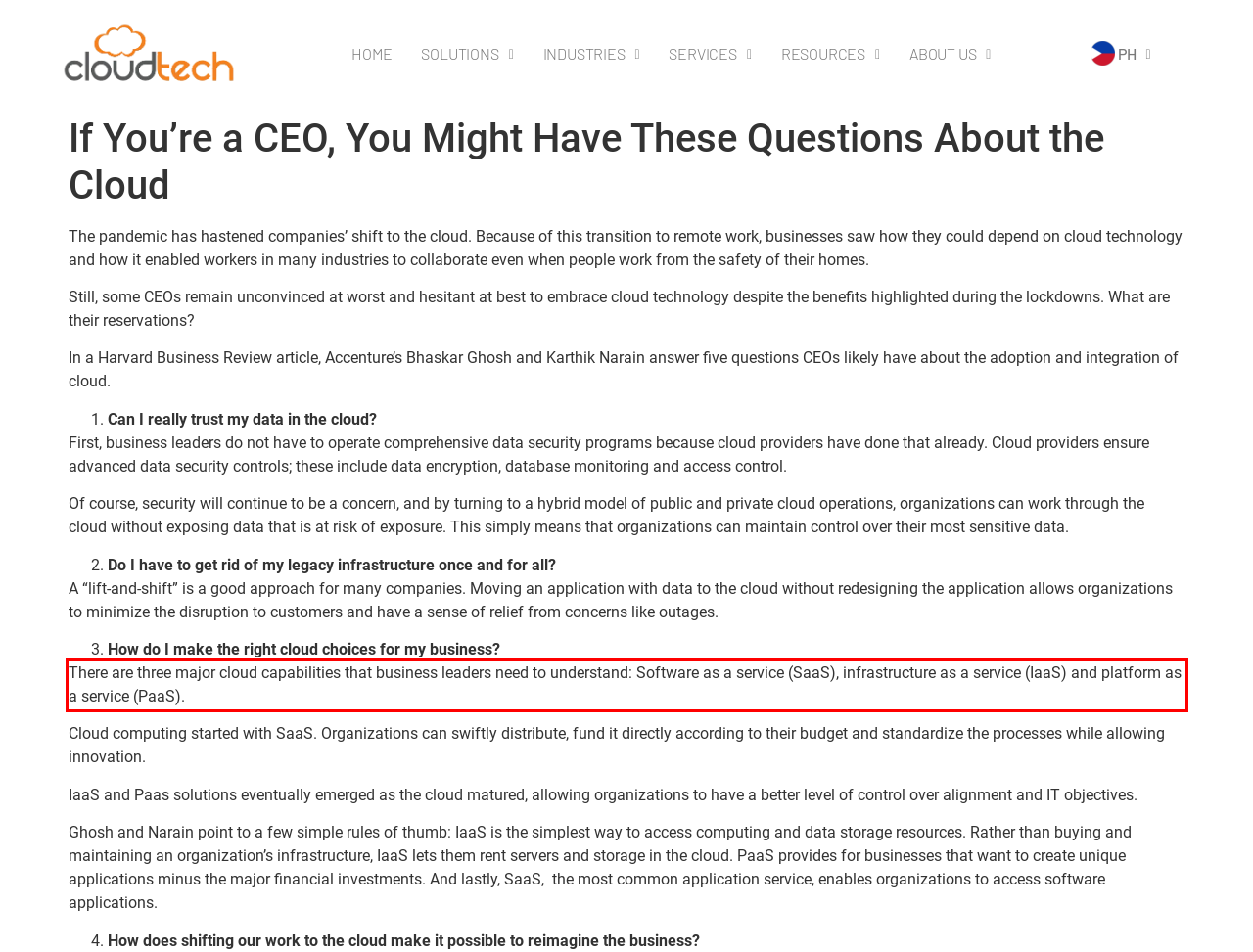You have a screenshot with a red rectangle around a UI element. Recognize and extract the text within this red bounding box using OCR.

There are three major cloud capabilities that business leaders need to understand: Software as a service (SaaS), infrastructure as a service (IaaS) and platform as a service (PaaS).